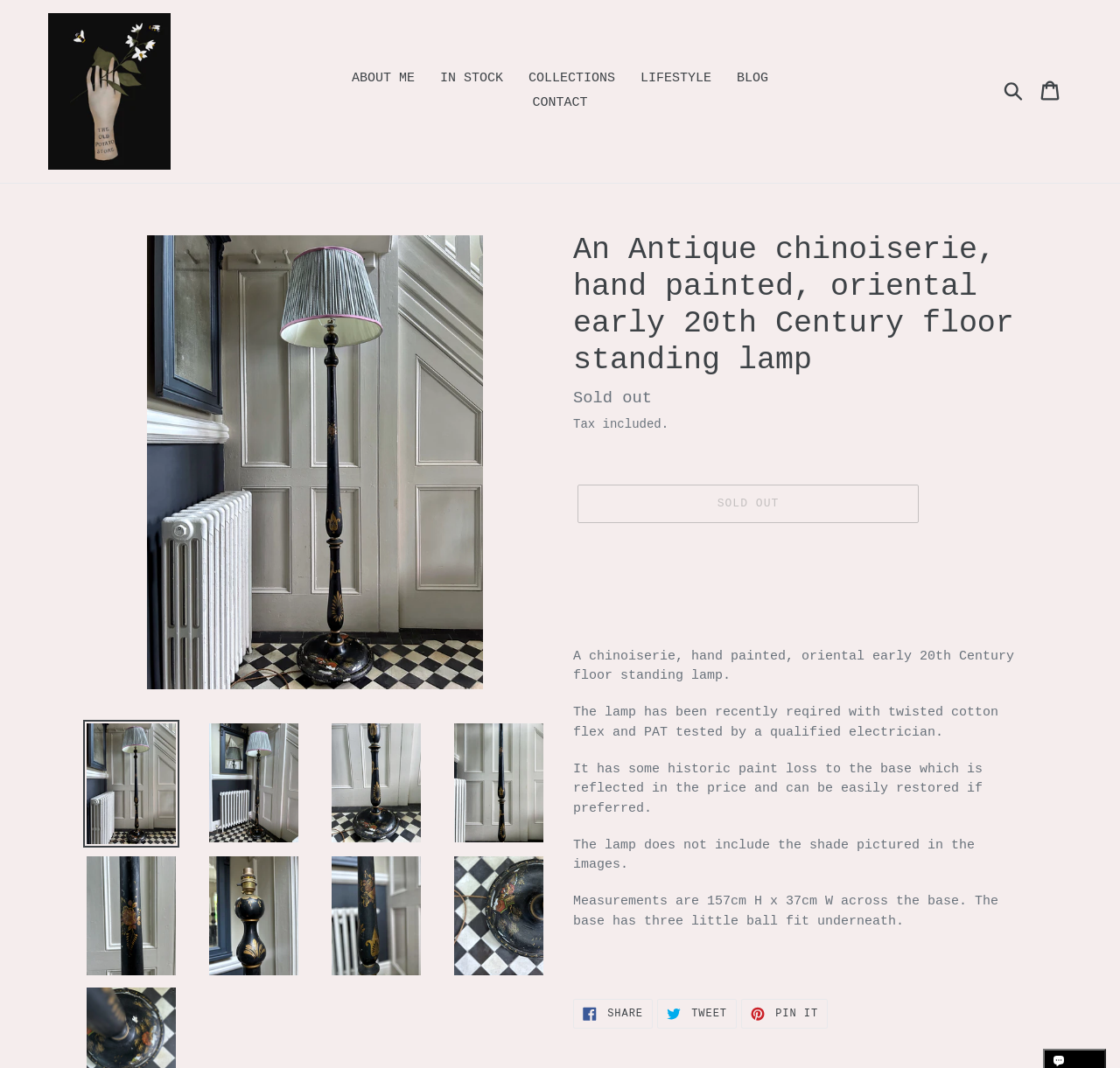Please identify the bounding box coordinates of the area that needs to be clicked to fulfill the following instruction: "Load image into Gallery viewer."

[0.074, 0.674, 0.16, 0.794]